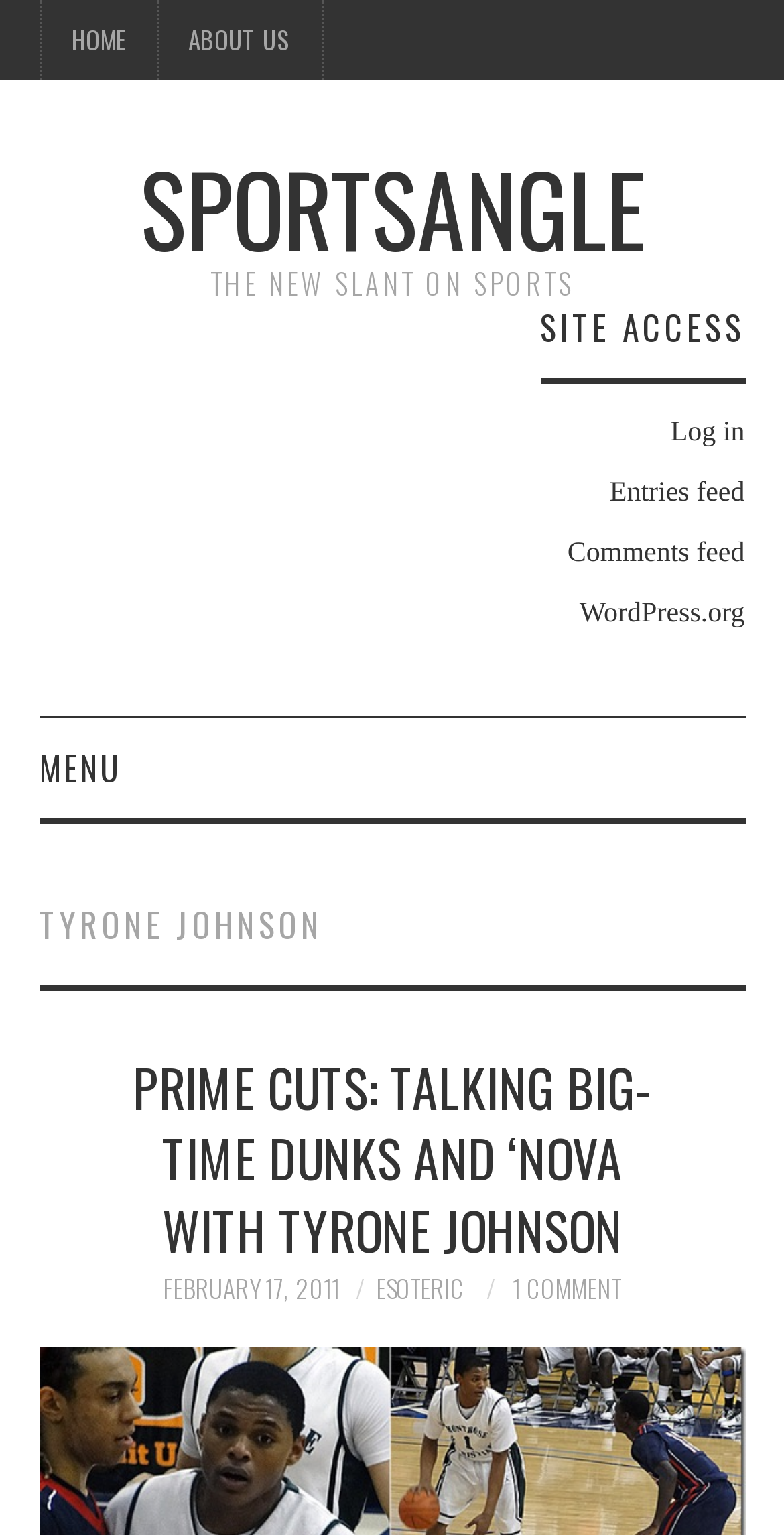Explain the webpage's design and content in an elaborate manner.

The webpage is about Tyrone Johnson, a sports personality, and is part of the SportsAngle website. At the top left, there are three links: "HOME", "ABOUT US", and "SPORTSANGLE", which is the website's logo. Below the logo, there is a static text "THE NEW SLANT ON SPORTS". 

To the right of the logo, there is a heading "SITE ACCESS" followed by four links: "Log in", "Entries feed", "Comments feed", and "WordPress.org". 

On the top right, there is a link "MENU" which is followed by two links: "HOME" and "ABOUT US". Below these links, there is a header section with a heading "TYRONE JOHNSON". 

Under the header, there is a section with a heading "PRIME CUTS: TALKING BIG-TIME DUNKS AND ‘NOVA WITH TYRONE JOHNSON" which is also a link. Below this heading, there are three links: the same title as the heading, "FEBRUARY 17, 2011", and "ESOTERIC". There is also a time element and a link "1 COMMENT" on the same line.